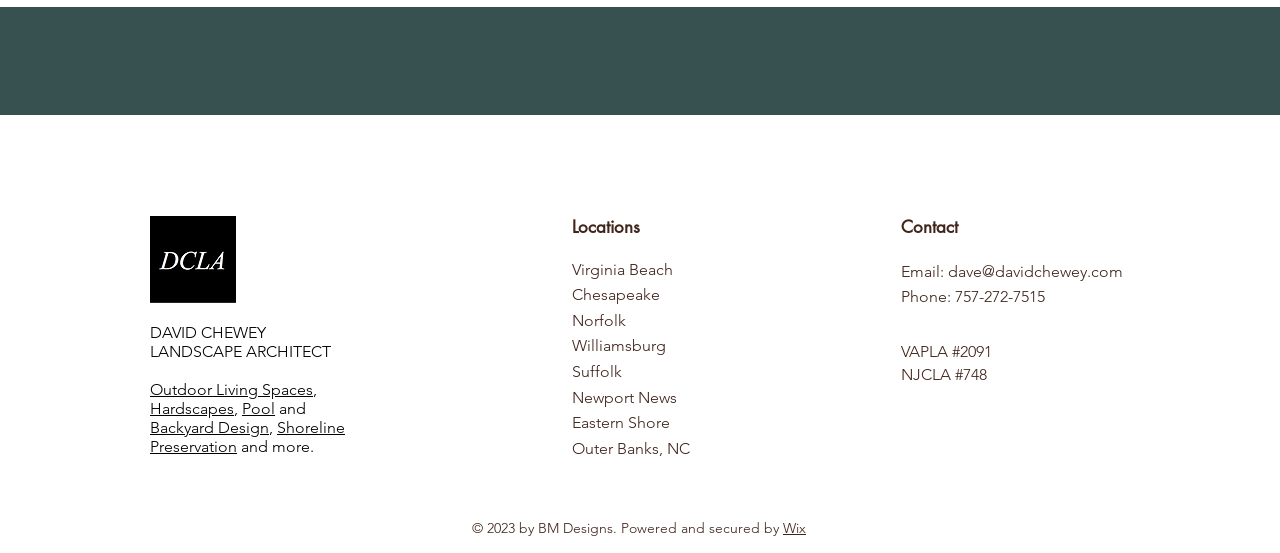Locate the bounding box coordinates of the element I should click to achieve the following instruction: "View locations in Virginia Beach".

[0.447, 0.469, 0.526, 0.504]